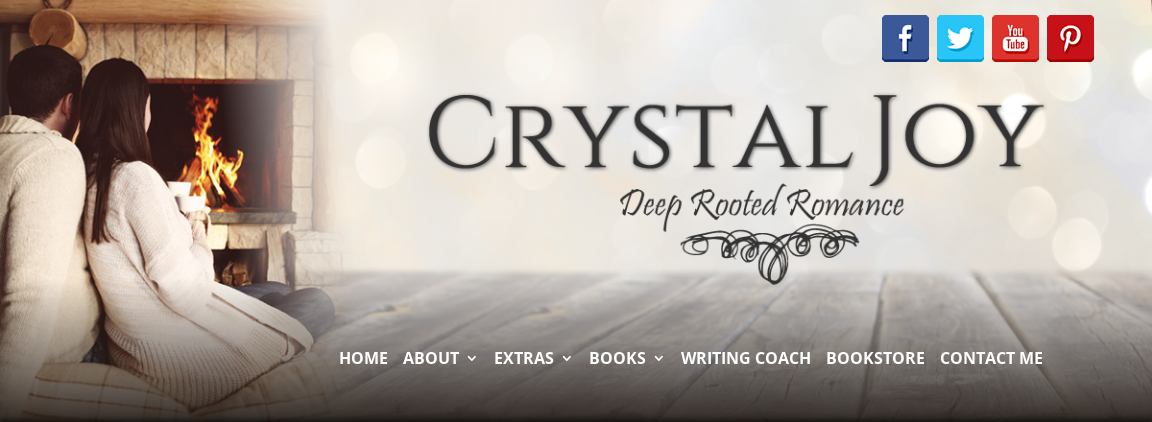What is the theme of the author's novels?
Based on the image, give a concise answer in the form of a single word or short phrase.

Deep-rooted romance